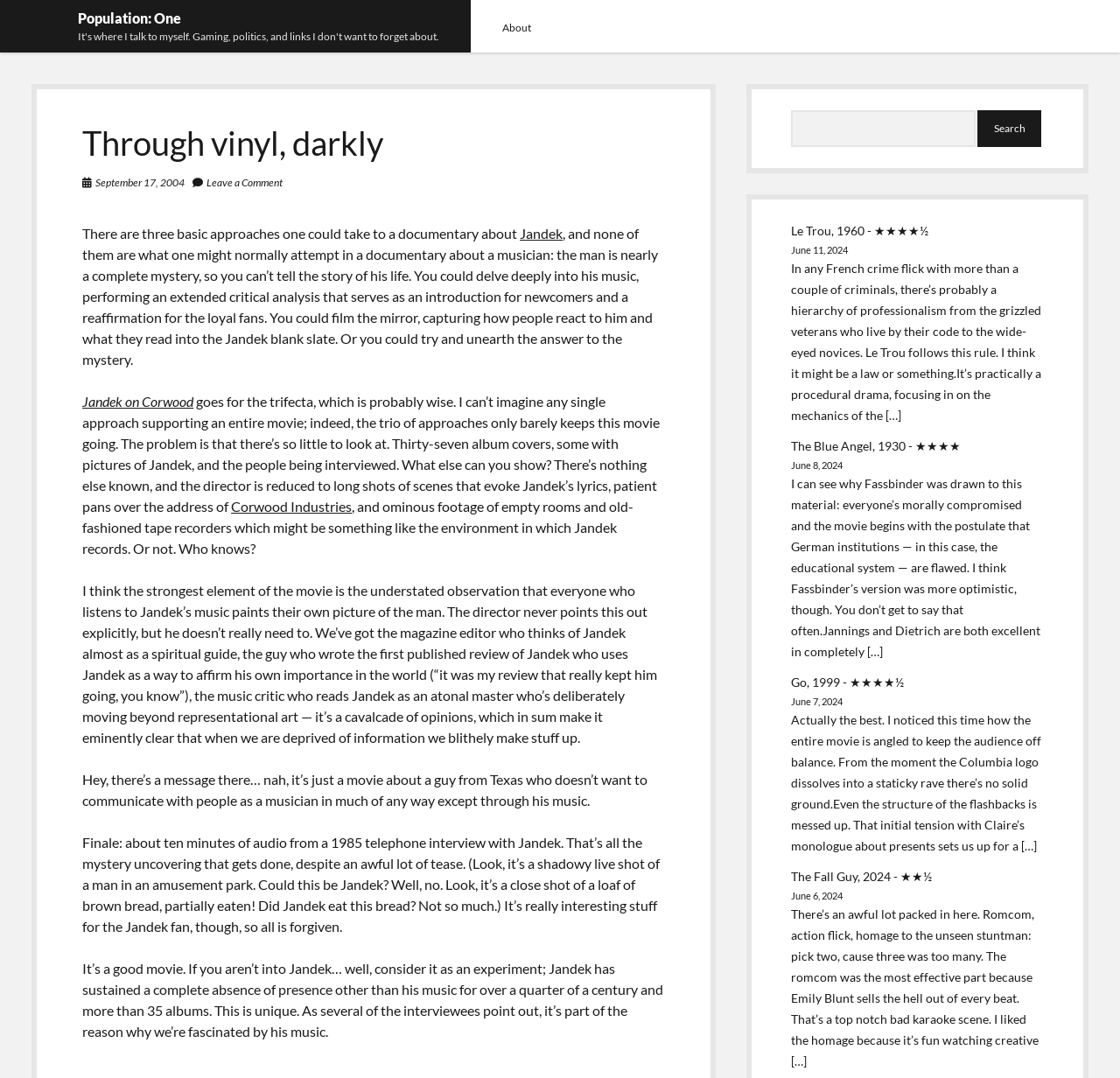Highlight the bounding box coordinates of the element you need to click to perform the following instruction: "Read the review of 'Le Trou, 1960'."

[0.706, 0.207, 0.829, 0.221]